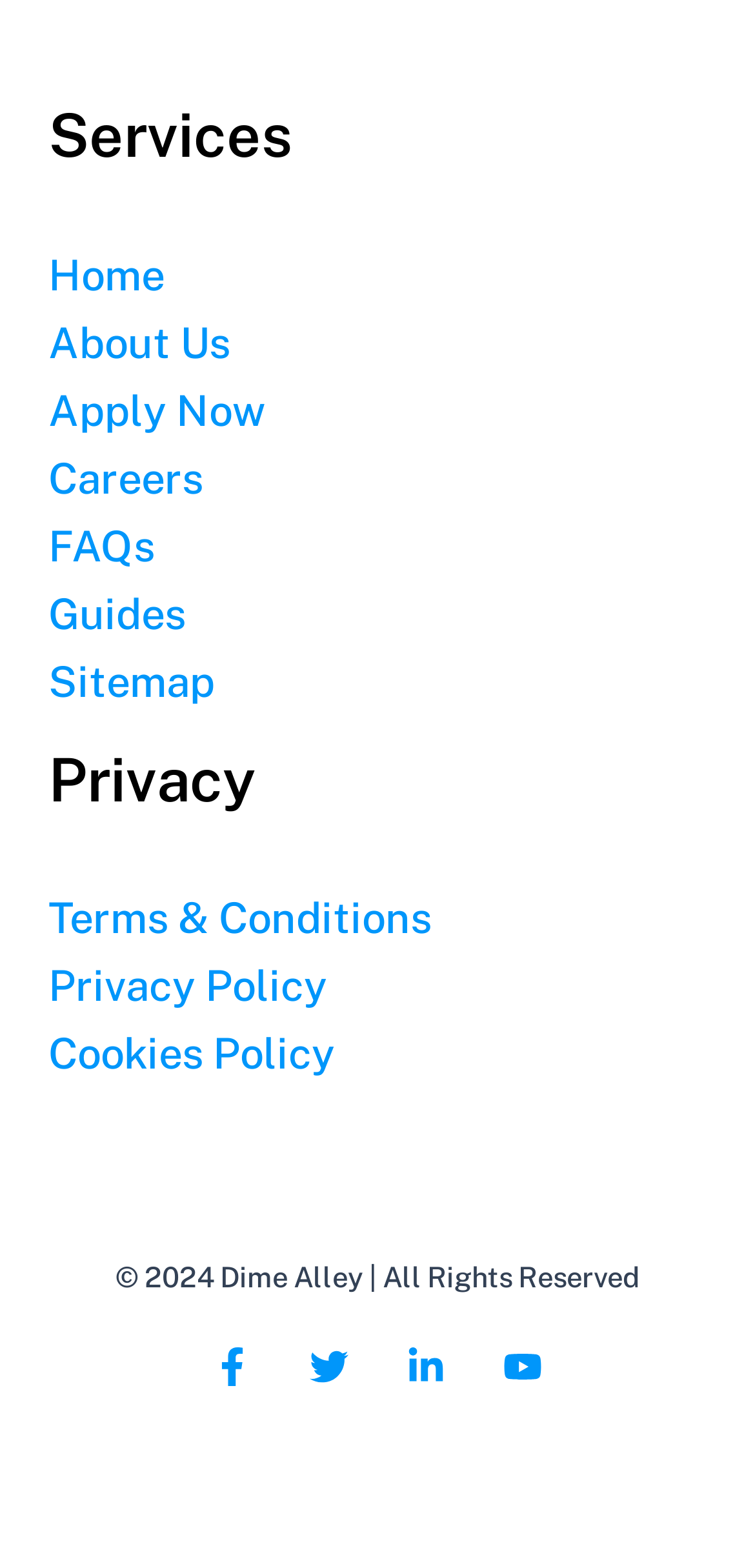Locate the bounding box coordinates of the clickable area needed to fulfill the instruction: "check the calendar".

None